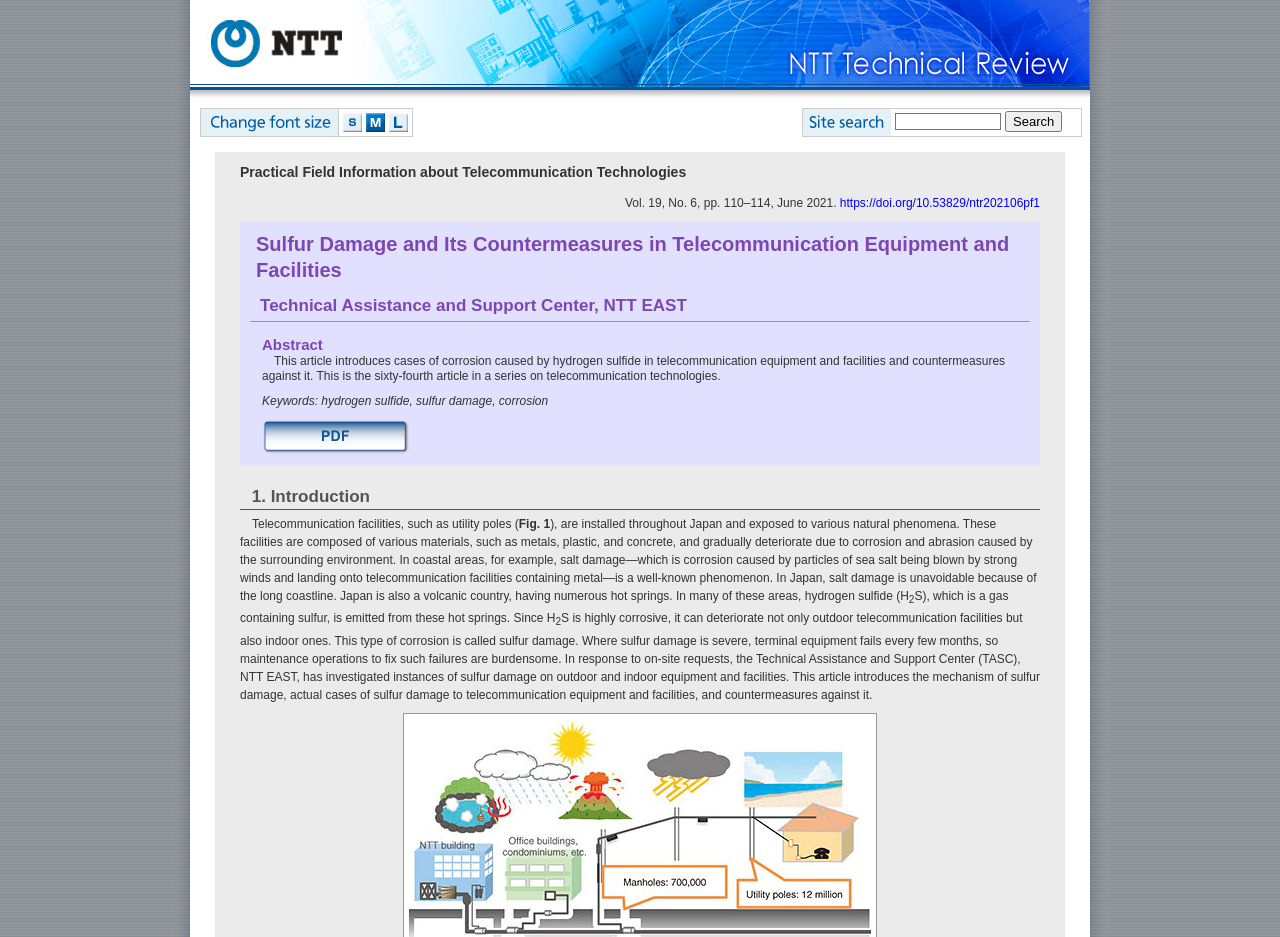Find the bounding box coordinates for the area that should be clicked to accomplish the instruction: "Read the abstract".

[0.205, 0.358, 0.805, 0.378]